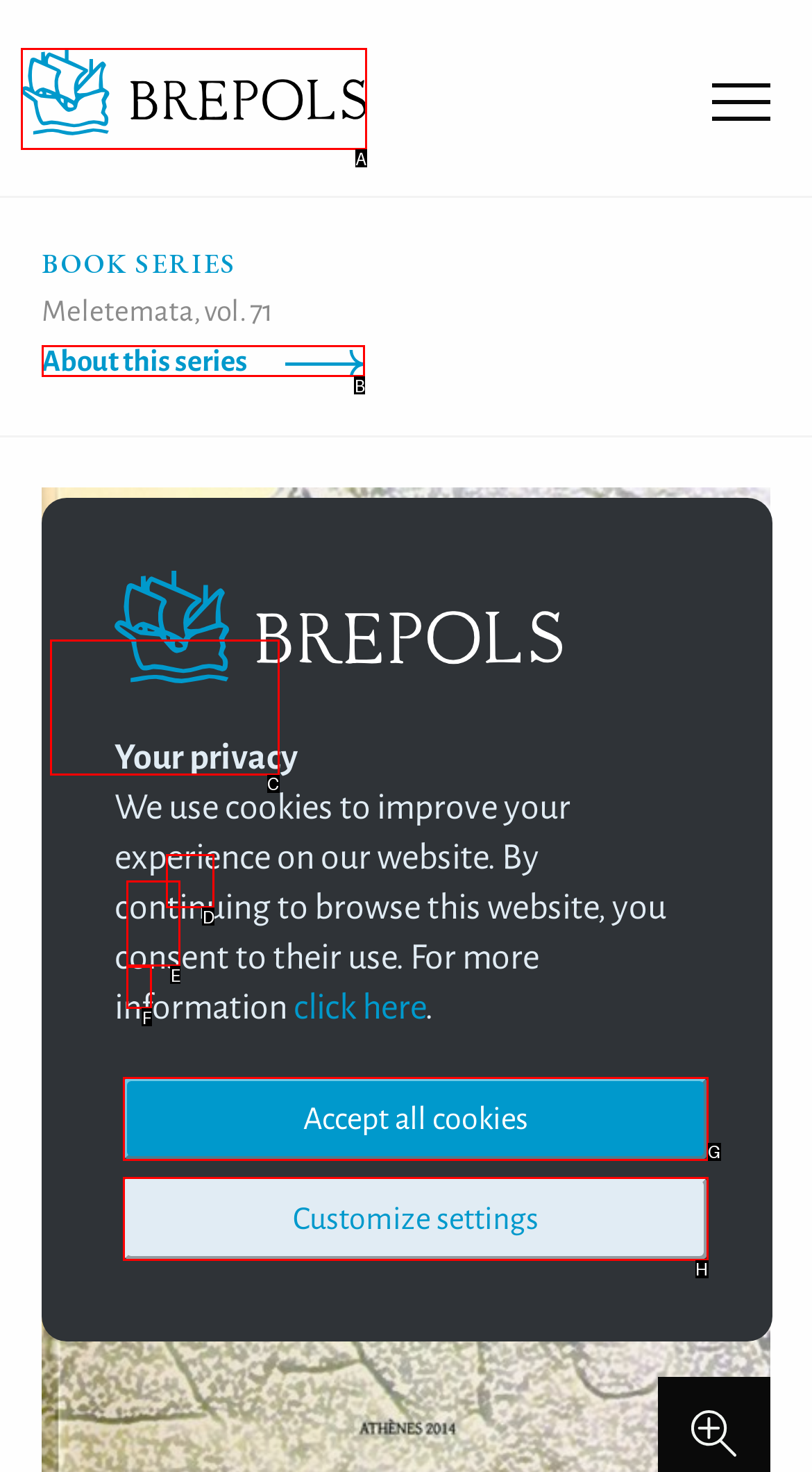Select the option that matches the description: .a { fill: #09c; }. Answer with the letter of the correct option directly.

A